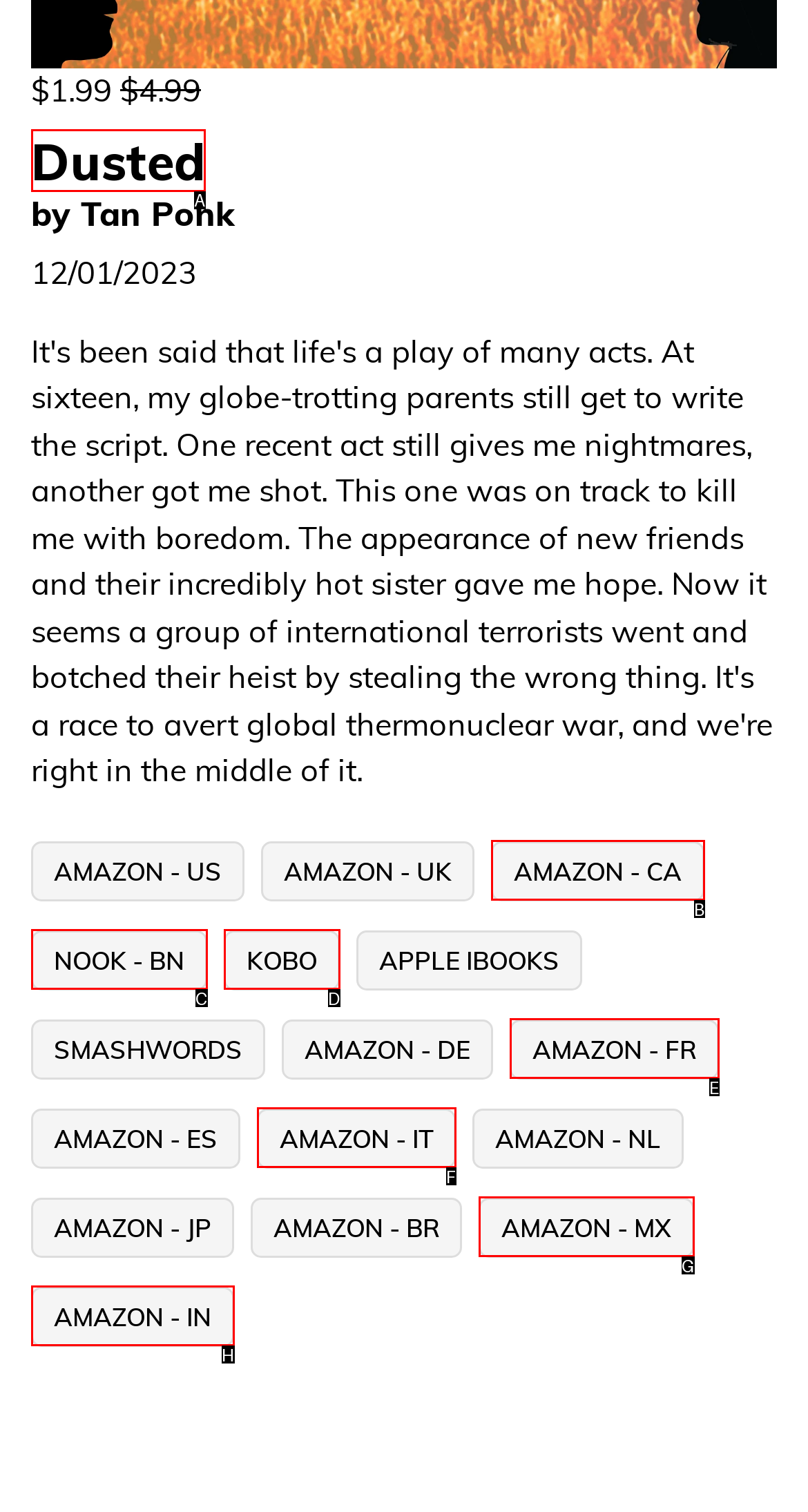Using the description: brad@ihpa.net, find the HTML element that matches it. Answer with the letter of the chosen option.

None